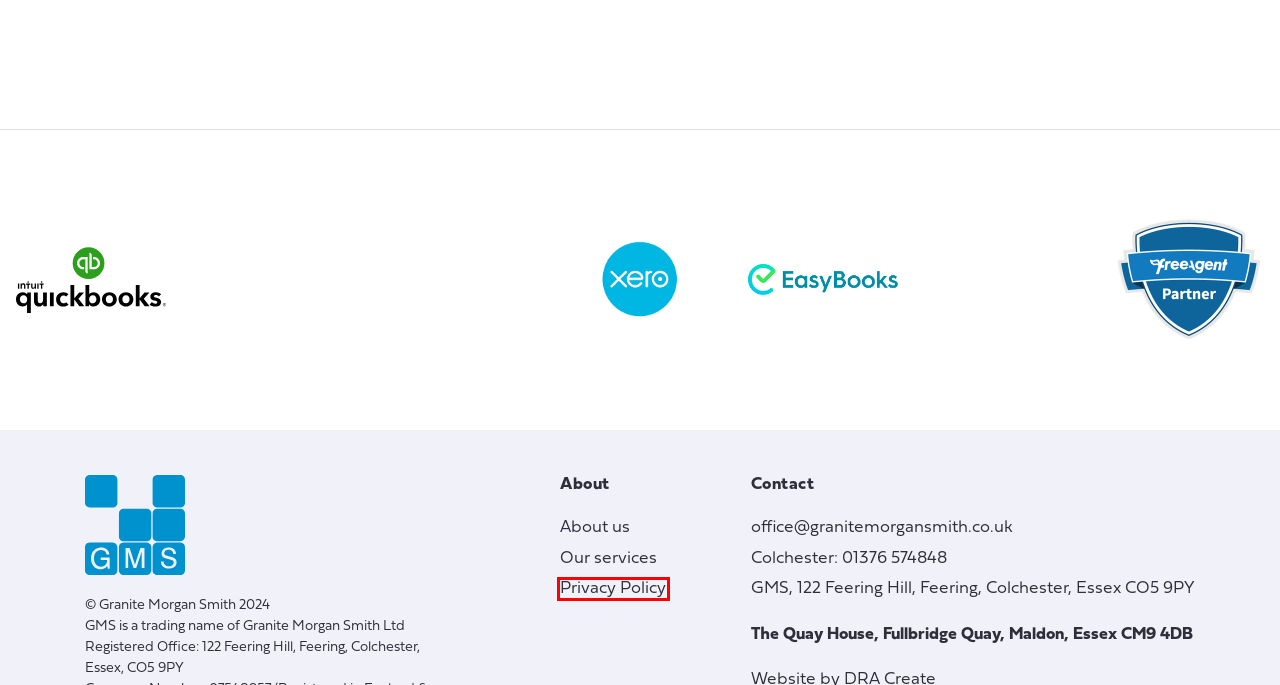You are presented with a screenshot of a webpage that includes a red bounding box around an element. Determine which webpage description best matches the page that results from clicking the element within the red bounding box. Here are the candidates:
A. Blog - Granite Morgan Smith
B. About Granite Morgan Smith | Maldon & Colchester Chartered Certified Accountants
C. Specialist sectors - Granite Morgan Smith - Colchester & Maldon, Essex
D. Our services - Granite Morgan Smith - Colchester & Maldon, Essex
E. Privacy Policy - Granite Morgan Smith
F. Contact us - Granite Morgan Smith - Accountants | Maldon | Colchester
G. Granite Morgan Smith, Colchester Chartered Certified Accountants and Maldon
H. Login

E